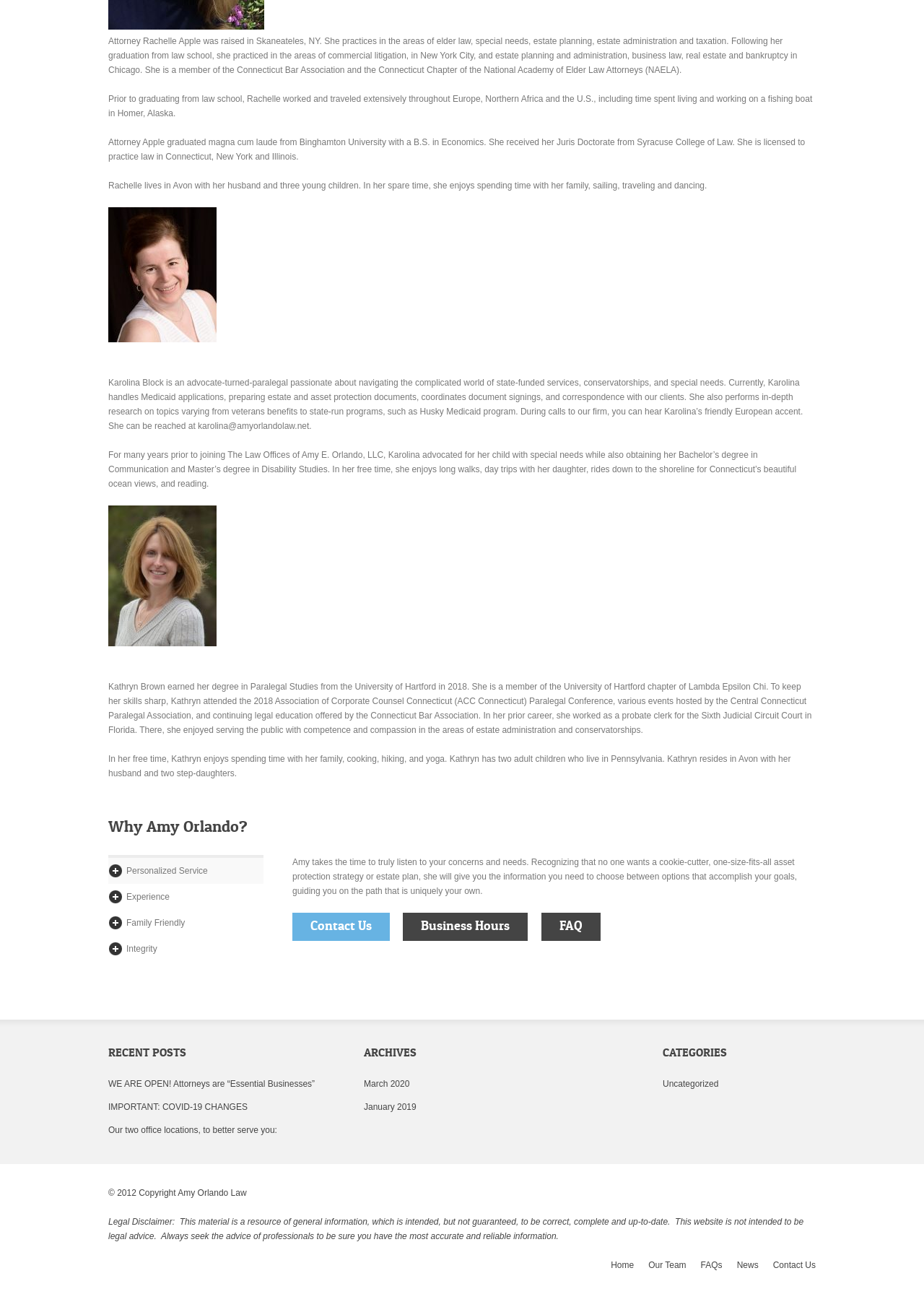Please identify the bounding box coordinates of the element I need to click to follow this instruction: "Learn more about Karolina Block".

[0.117, 0.292, 0.869, 0.333]